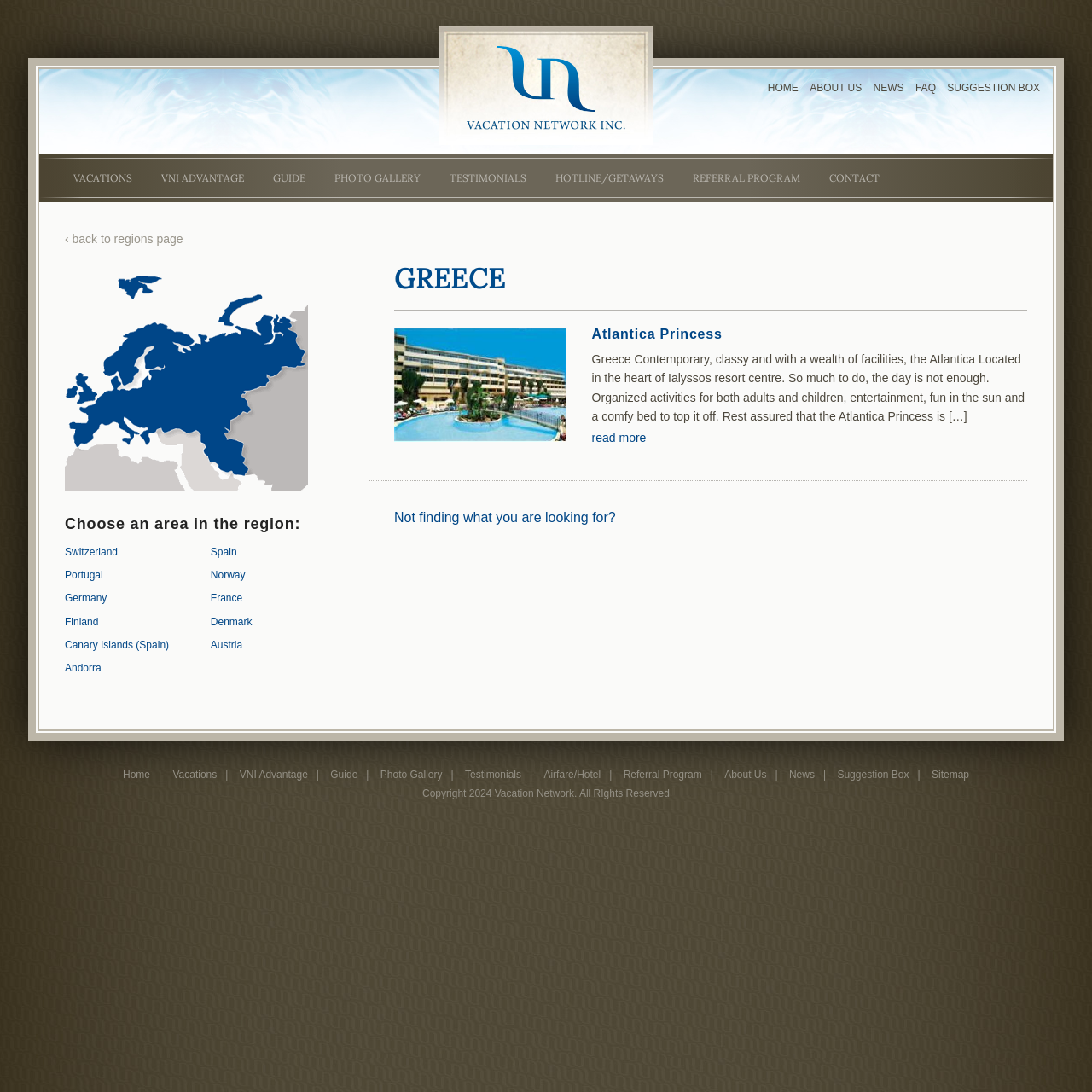Please specify the bounding box coordinates of the clickable section necessary to execute the following command: "Choose the 'Spain' region".

[0.193, 0.5, 0.217, 0.511]